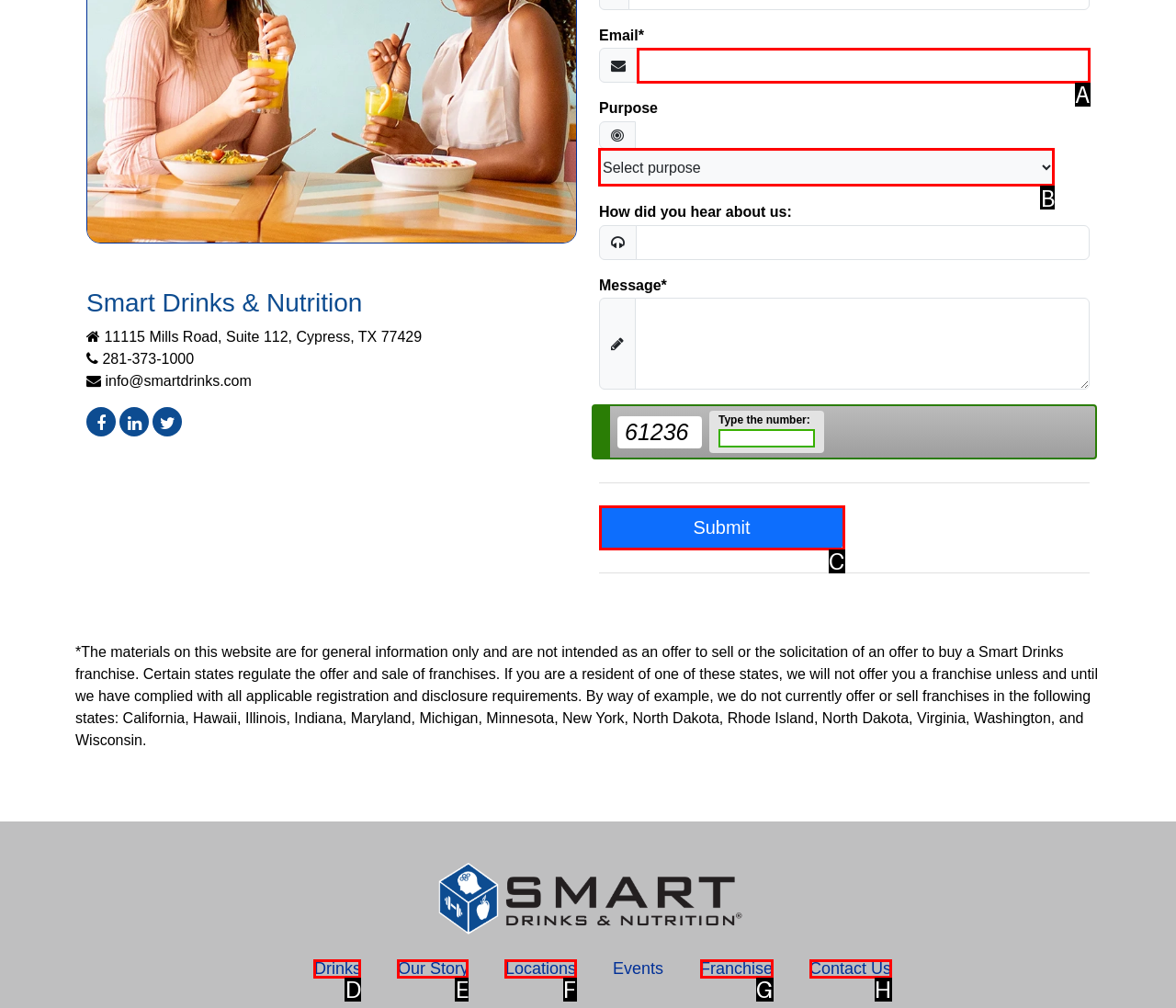Select the correct option based on the description: Franchise
Answer directly with the option’s letter.

G